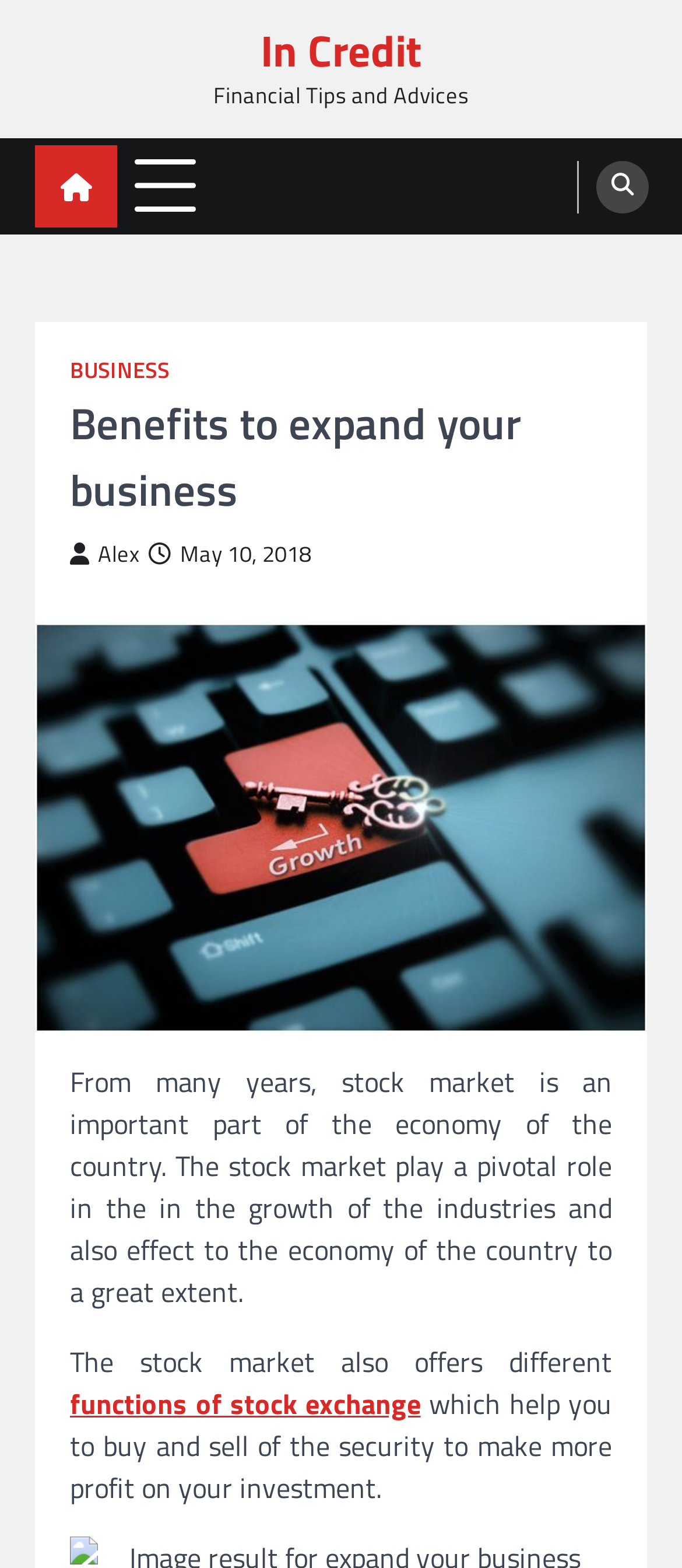Identify the bounding box coordinates for the UI element described as follows: "May 10, 2018". Ensure the coordinates are four float numbers between 0 and 1, formatted as [left, top, right, bottom].

[0.218, 0.343, 0.456, 0.364]